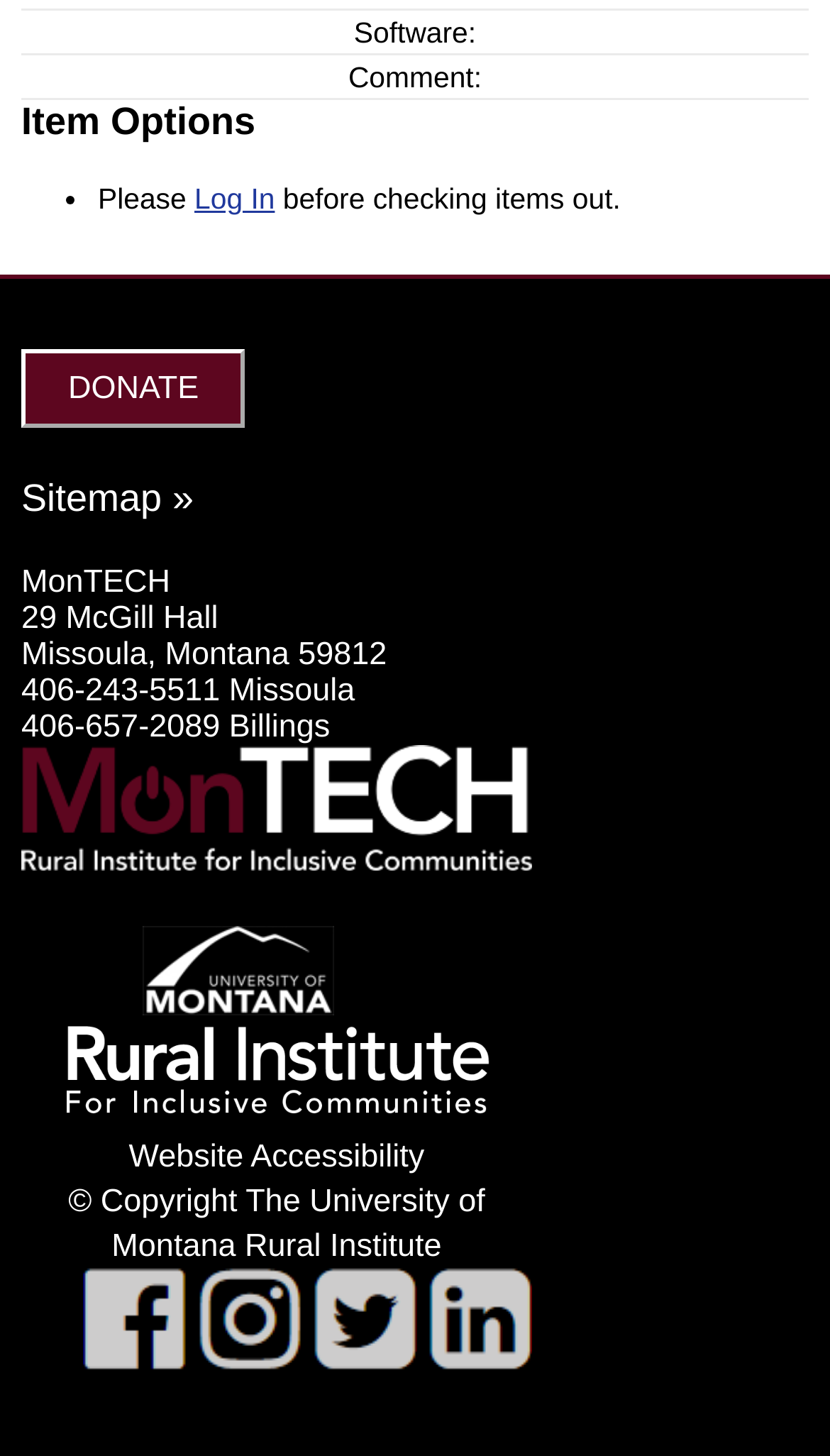Pinpoint the bounding box coordinates of the clickable element to carry out the following instruction: "Click on the image at the top."

None